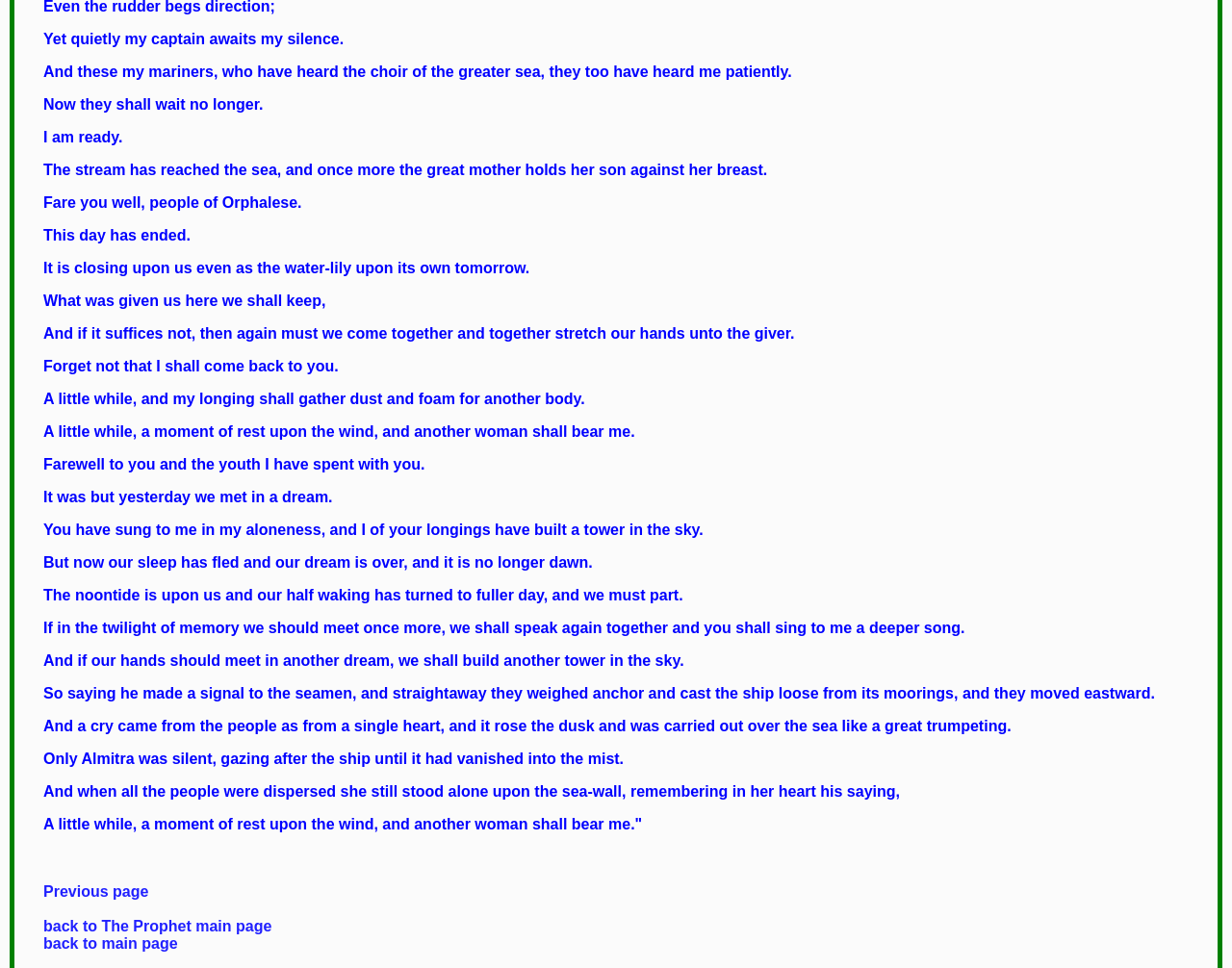Please provide a detailed answer to the question below based on the screenshot: 
Is the text on the webpage a poem?

The text on the webpage appears to be a poem due to its lyrical language, poetic structure, and the use of metaphors and imagery. The text is divided into stanzas, and each line has a rhythmic quality to it, suggesting that it is a poem.